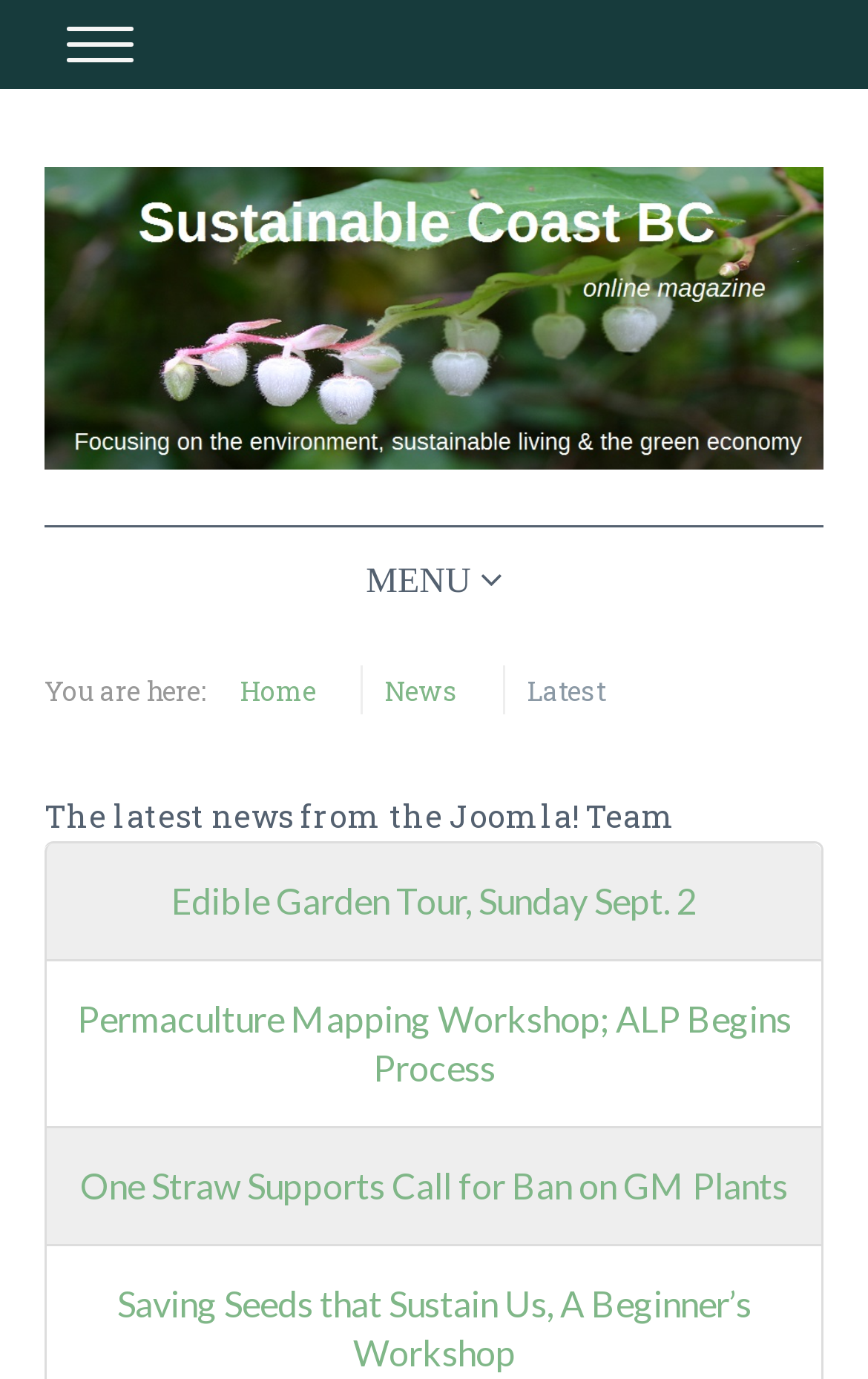Please find the bounding box coordinates of the element that needs to be clicked to perform the following instruction: "Browse NEWS ARTICLES". The bounding box coordinates should be four float numbers between 0 and 1, represented as [left, top, right, bottom].

[0.221, 0.521, 0.779, 0.588]